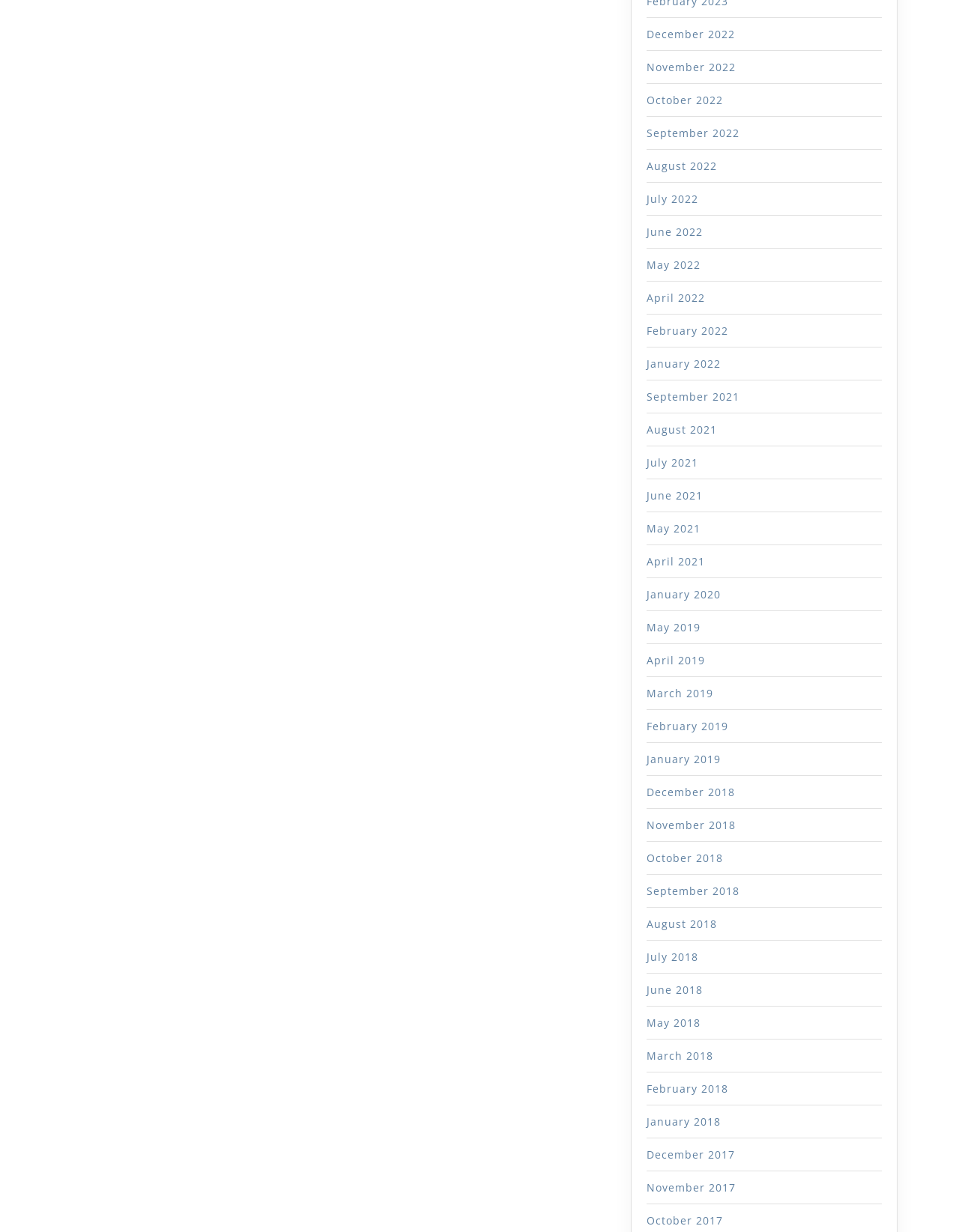Find the bounding box coordinates for the area you need to click to carry out the instruction: "View all blog posts". The coordinates should be four float numbers between 0 and 1, indicated as [left, top, right, bottom].

None